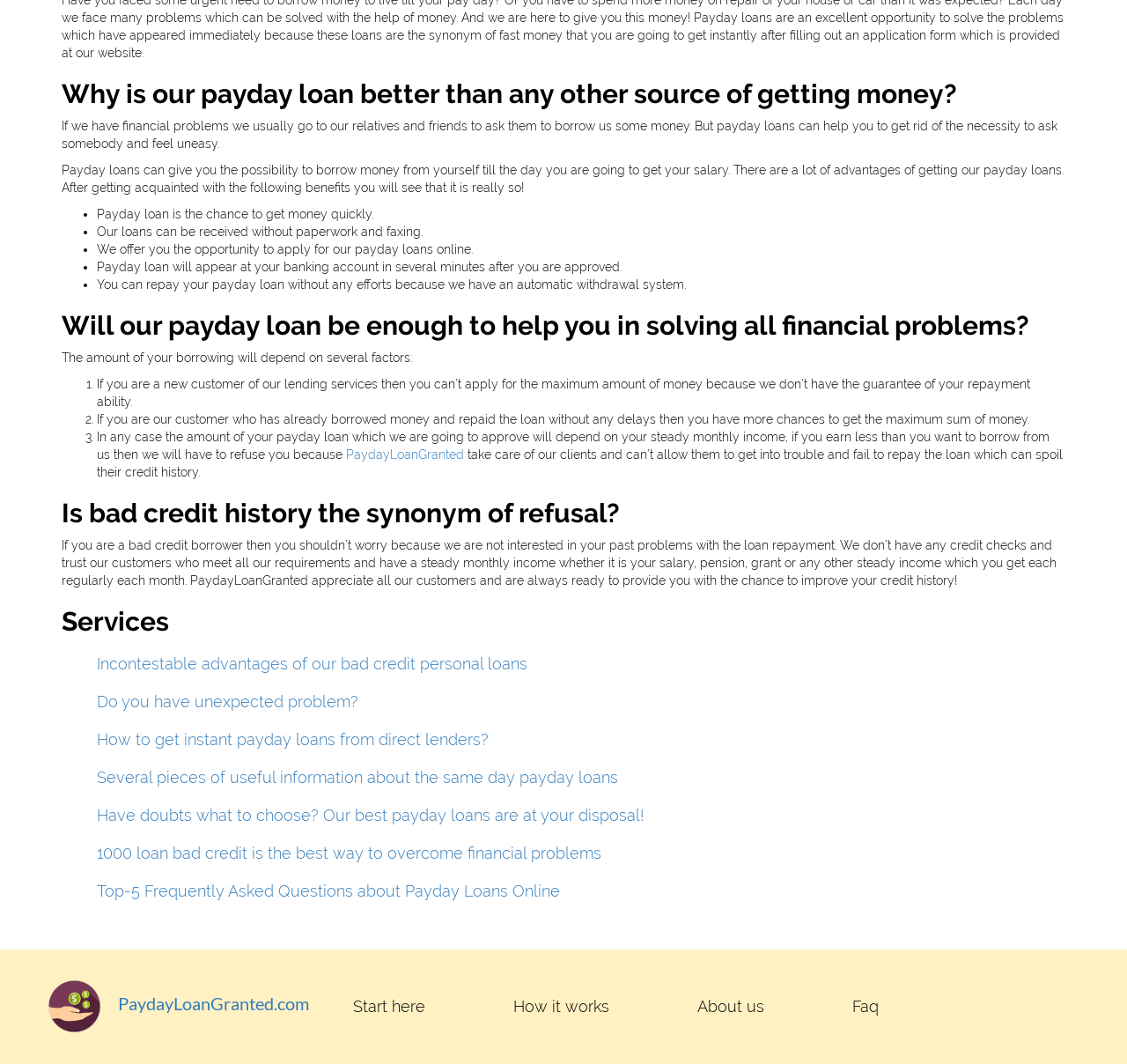How many links are available under the 'Services' heading?
Based on the image, provide a one-word or brief-phrase response.

Six